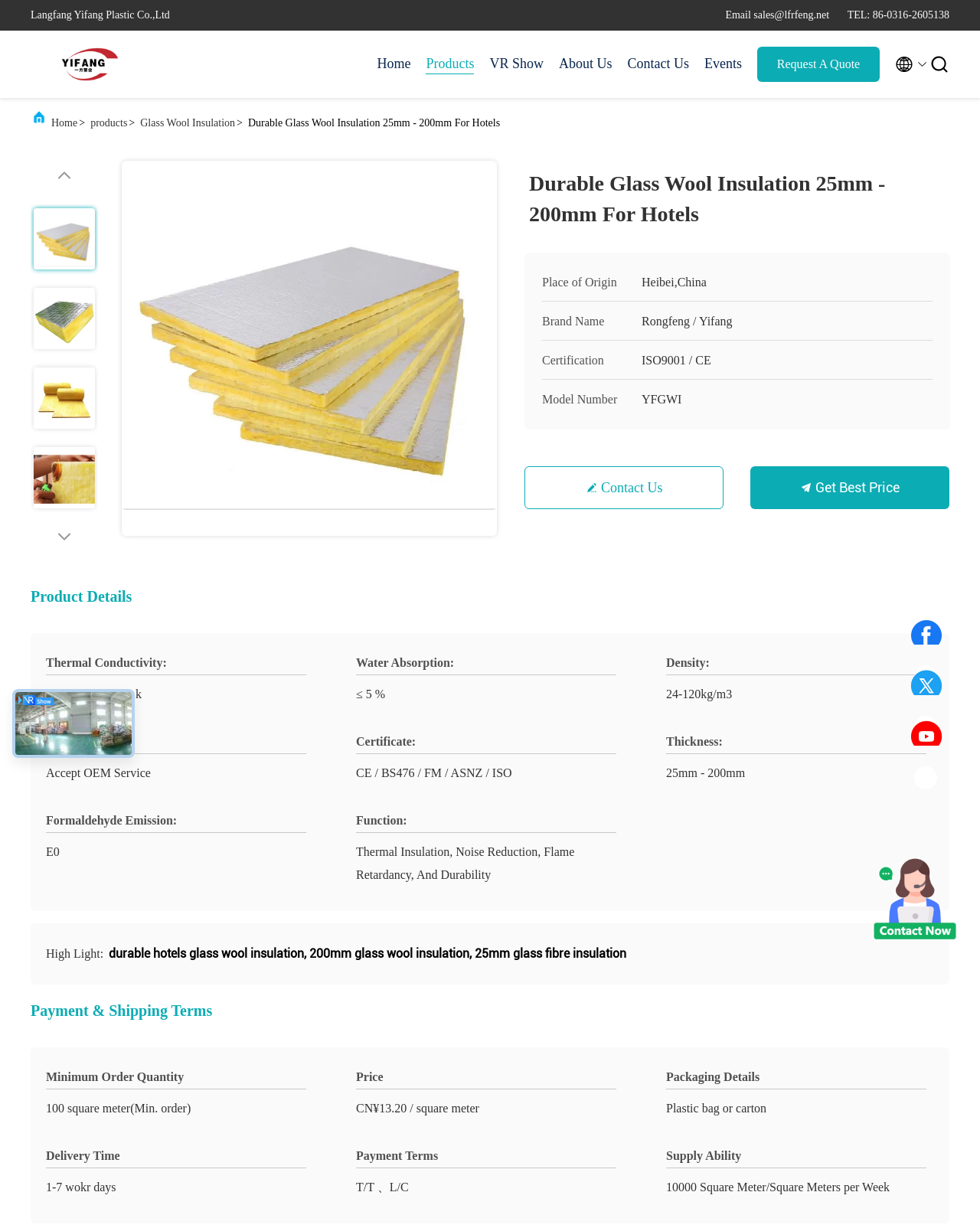Please answer the following query using a single word or phrase: 
What is the minimum order quantity?

100 square meter